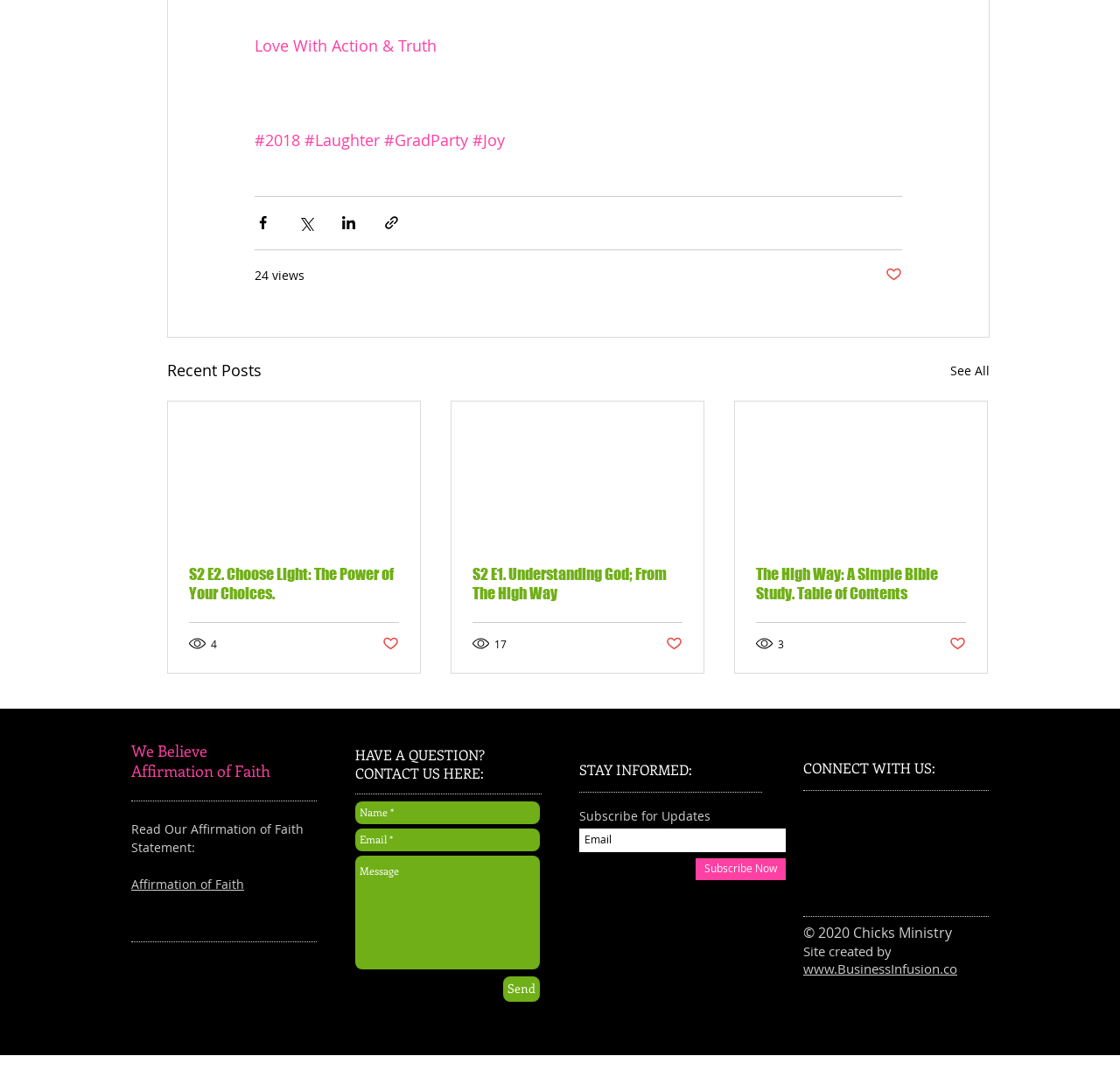Identify the bounding box for the UI element described as: "aria-label="Email" name="email" placeholder="Email"". The coordinates should be four float numbers between 0 and 1, i.e., [left, top, right, bottom].

[0.517, 0.759, 0.702, 0.781]